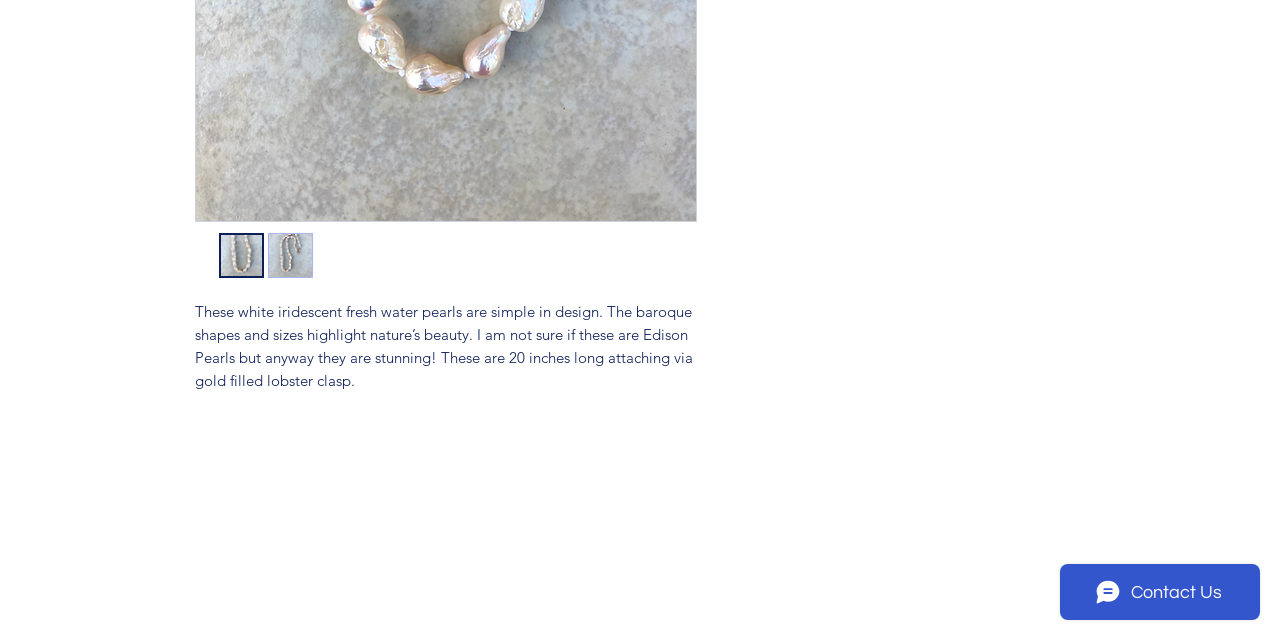Give the bounding box coordinates for this UI element: "Place Order". The coordinates should be four float numbers between 0 and 1, arranged as [left, top, right, bottom].

None